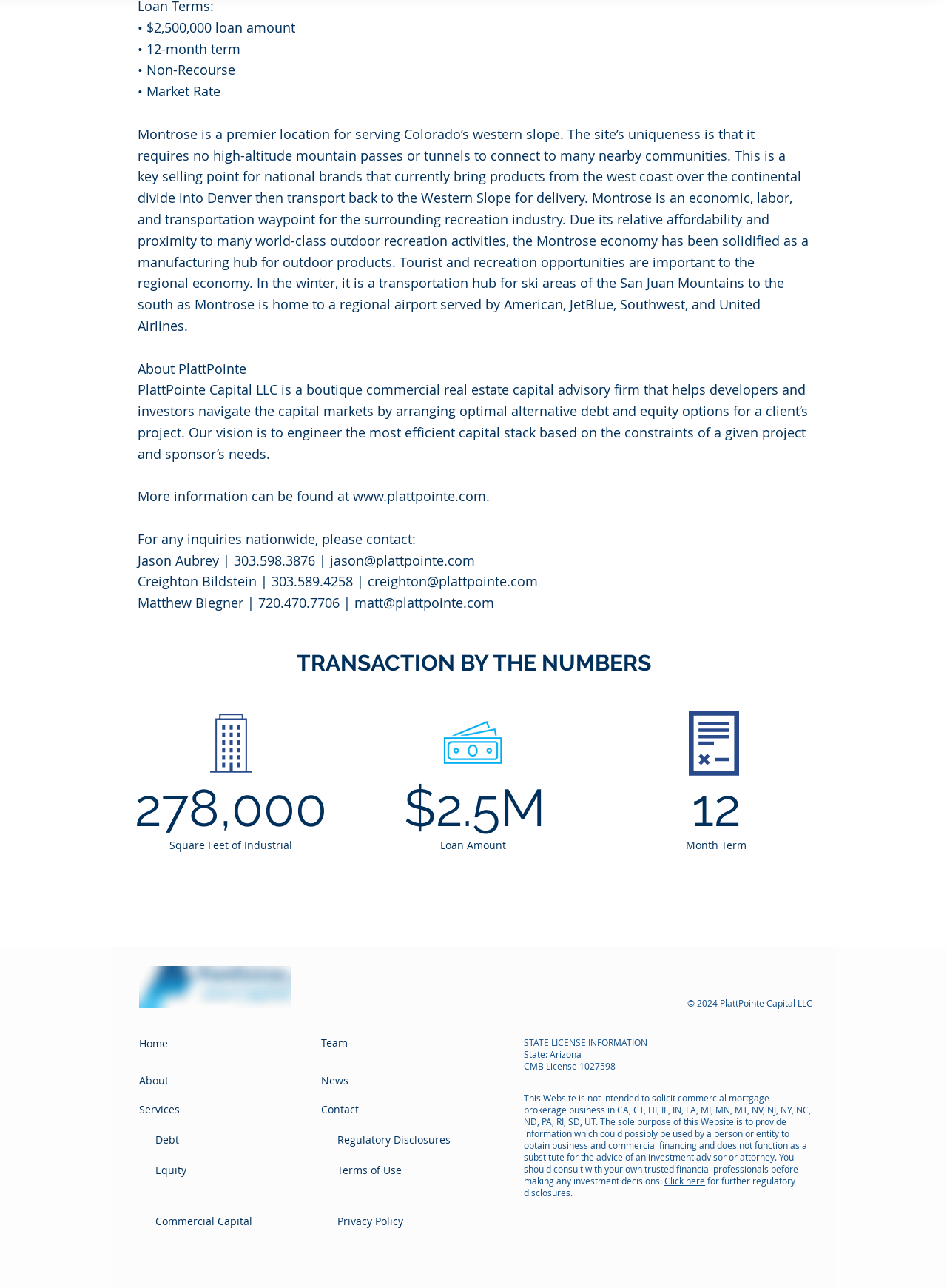What is the location of the regional airport mentioned in the webpage?
Utilize the information in the image to give a detailed answer to the question.

The answer can be found in the paragraph describing Montrose, where it is mentioned that 'Montrose is home to a regional airport served by American, JetBlue, Southwest, and United Airlines'.